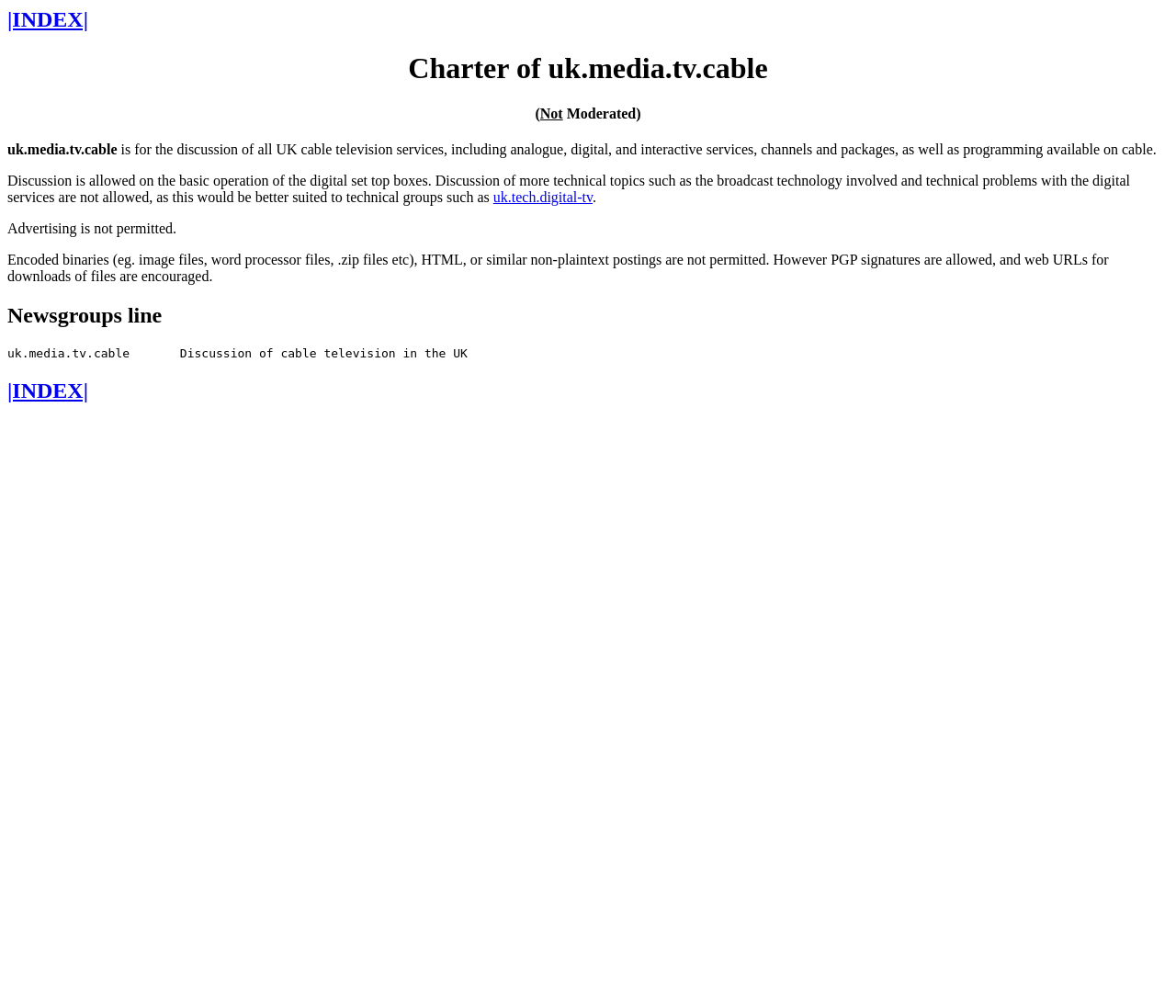Refer to the image and offer a detailed explanation in response to the question: What is the name of the newsgroup?

The newsgroup name is mentioned in the static text element under the 'Newsgroups line' heading, which is 'uk.media.tv.cable	Discussion of cable television in the UK
'.